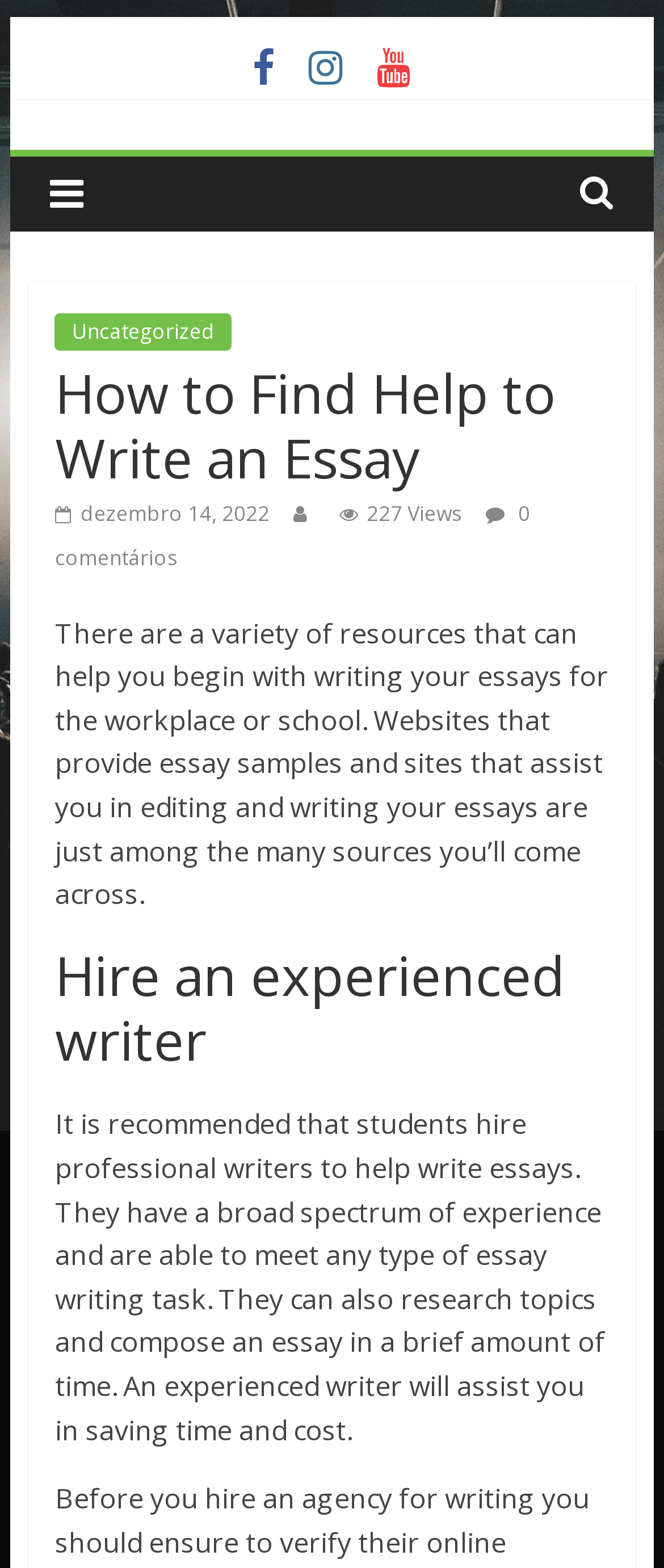Given the webpage screenshot, identify the bounding box of the UI element that matches this description: "FOCA".

[0.042, 0.069, 0.342, 0.136]